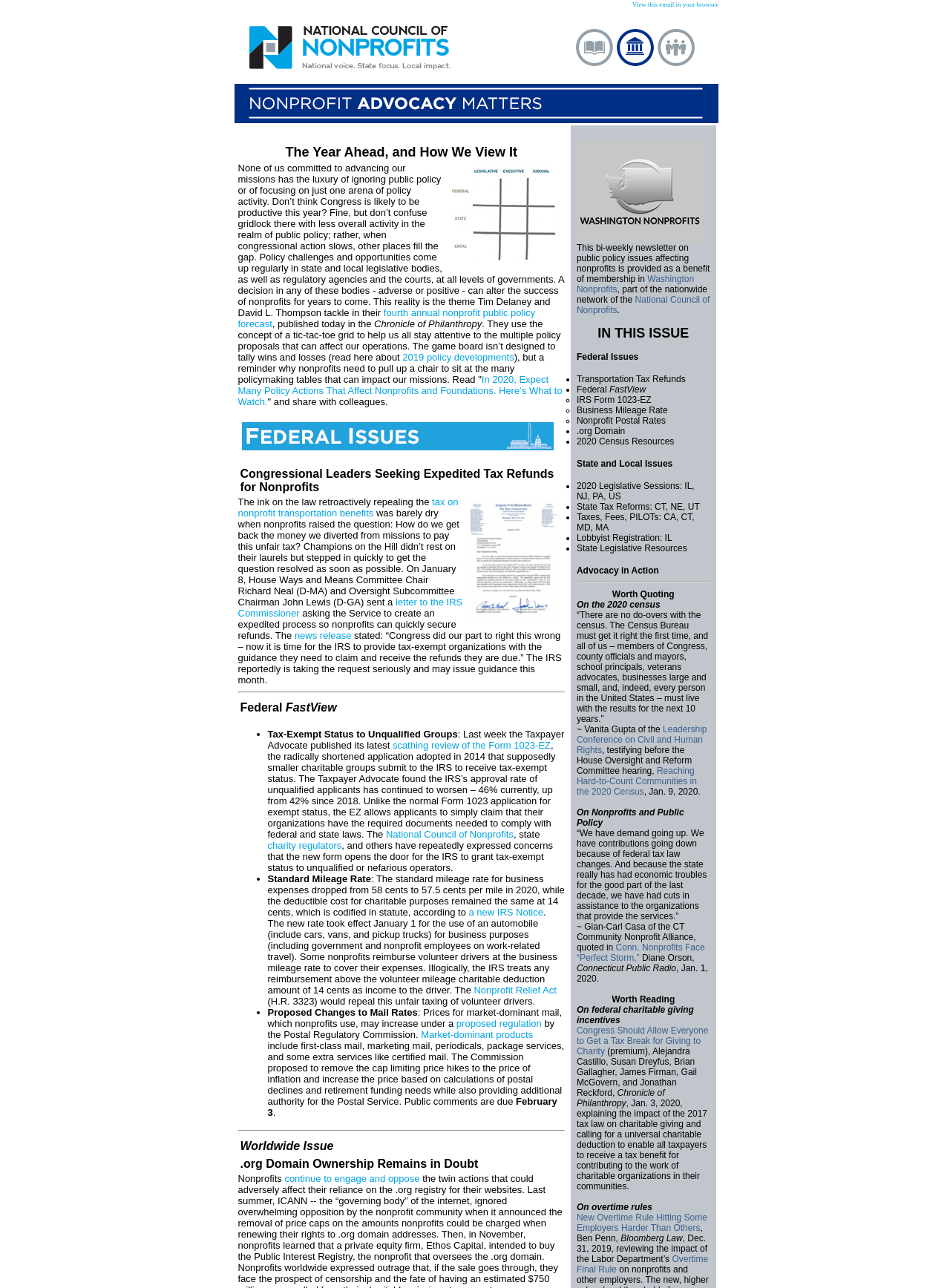Locate the bounding box coordinates of the element I should click to achieve the following instruction: "Read In 2020, Expect Many Policy Actions That Affect Nonprofits and Foundations. Here’s What to Watch.".

[0.25, 0.29, 0.592, 0.316]